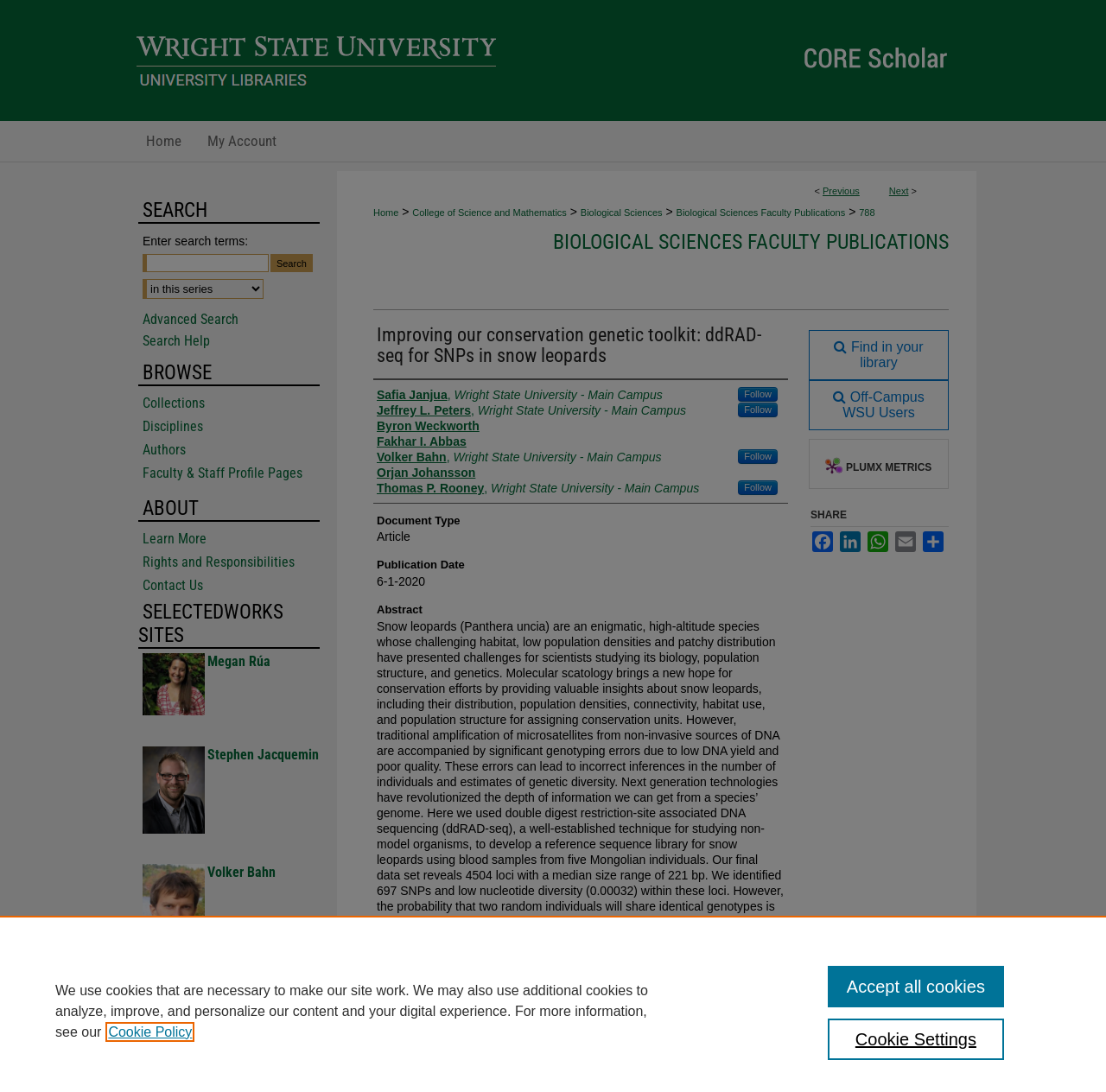Using the given description, provide the bounding box coordinates formatted as (top-left x, top-left y, bottom-right x, bottom-right y), with all values being floating point numbers between 0 and 1. Description: Faculty & Staff Profile Pages

[0.129, 0.426, 0.305, 0.441]